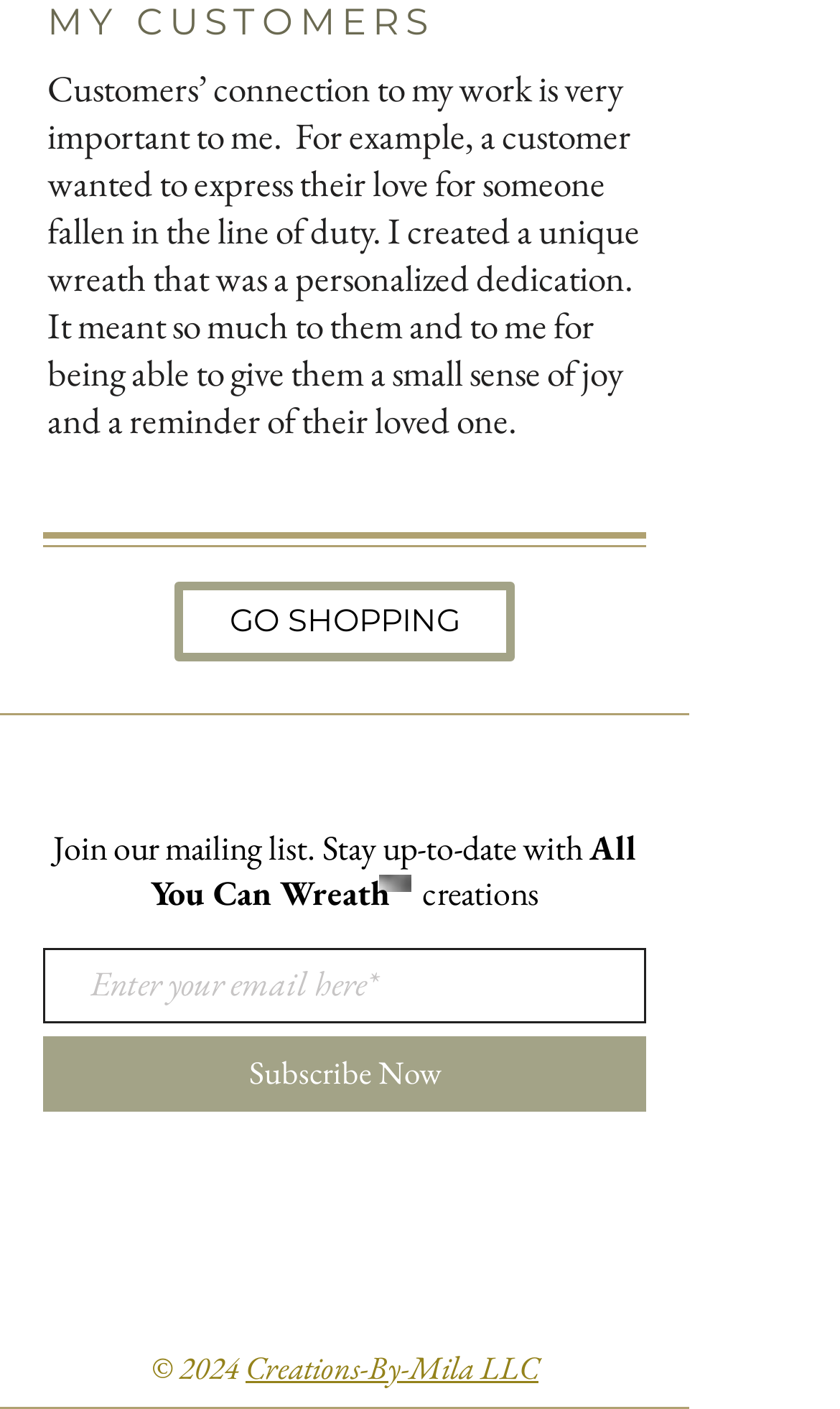What year is the copyright of the business?
Please craft a detailed and exhaustive response to the question.

The copyright year of the business can be found at the bottom of the webpage, which is indicated by the StaticText element with the text '© 2024'.